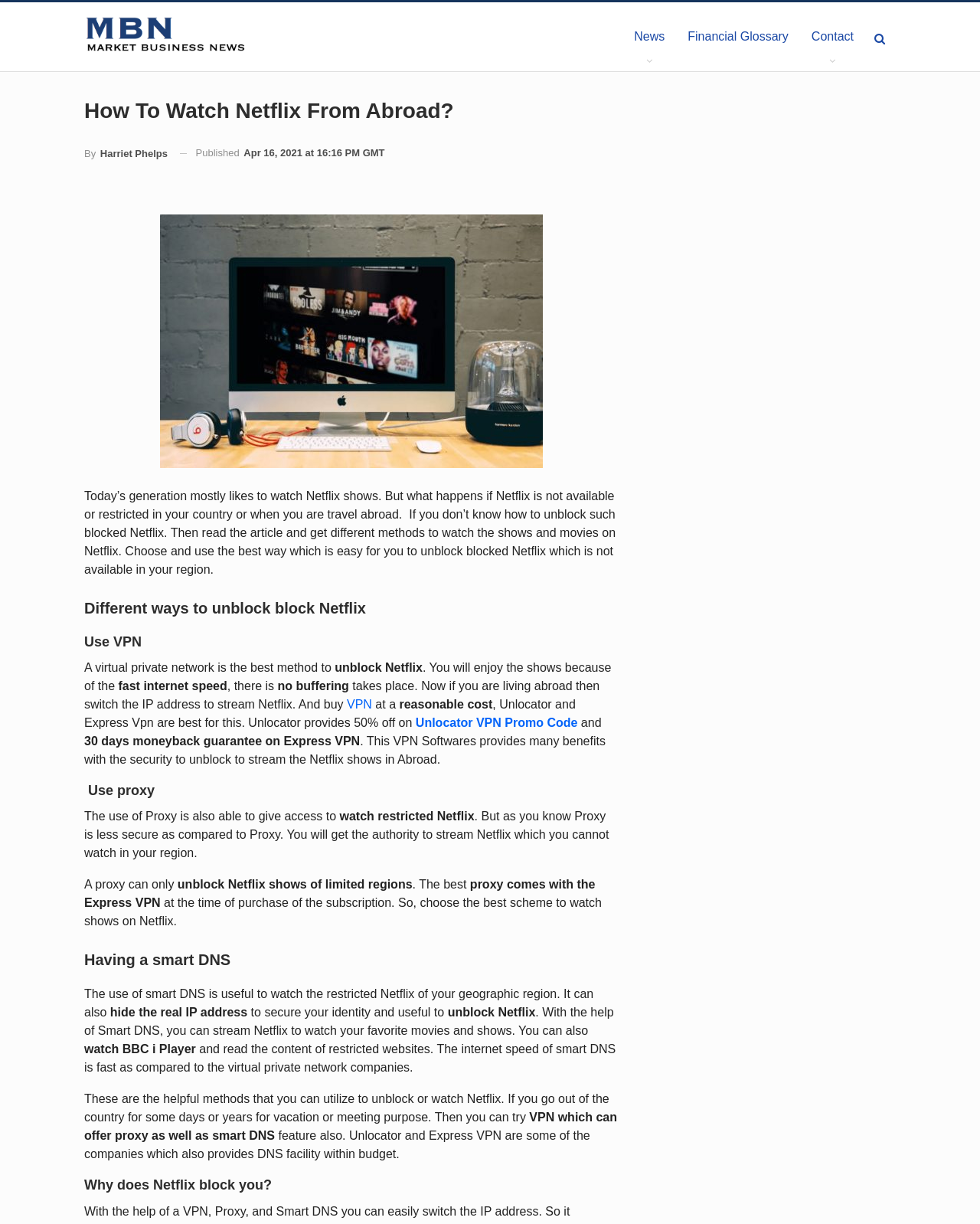Could you locate the bounding box coordinates for the section that should be clicked to accomplish this task: "Check the 'Why does Netflix block you?' section".

[0.086, 0.961, 0.63, 0.976]